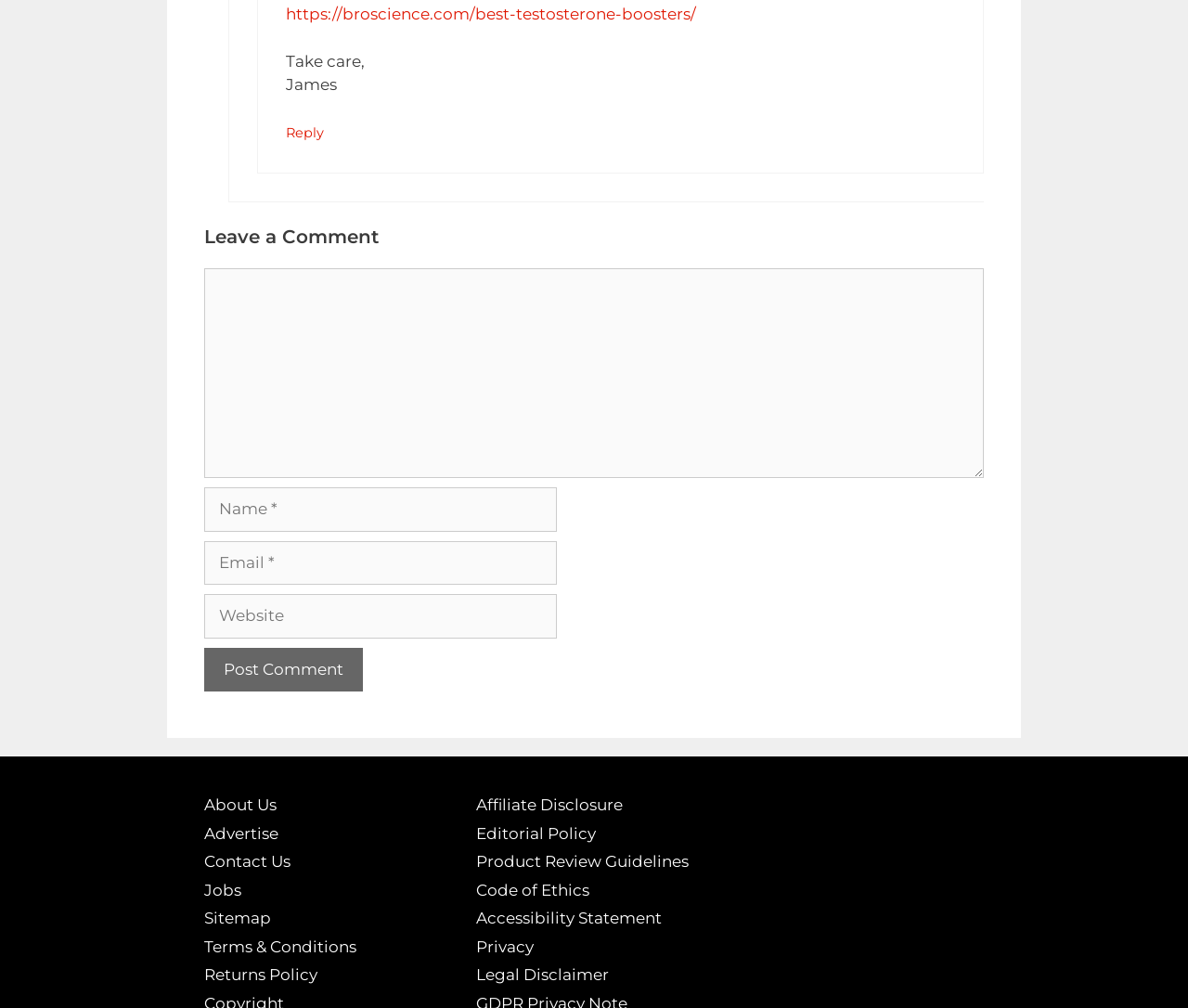What is the link 'https://broscience.com/best-testosterone-boosters/' for?
Please answer the question with a detailed and comprehensive explanation.

The link 'https://broscience.com/best-testosterone-boosters/' is likely related to the topic of best testosterone boosters, as it is a link to a webpage on the broscience.com domain.